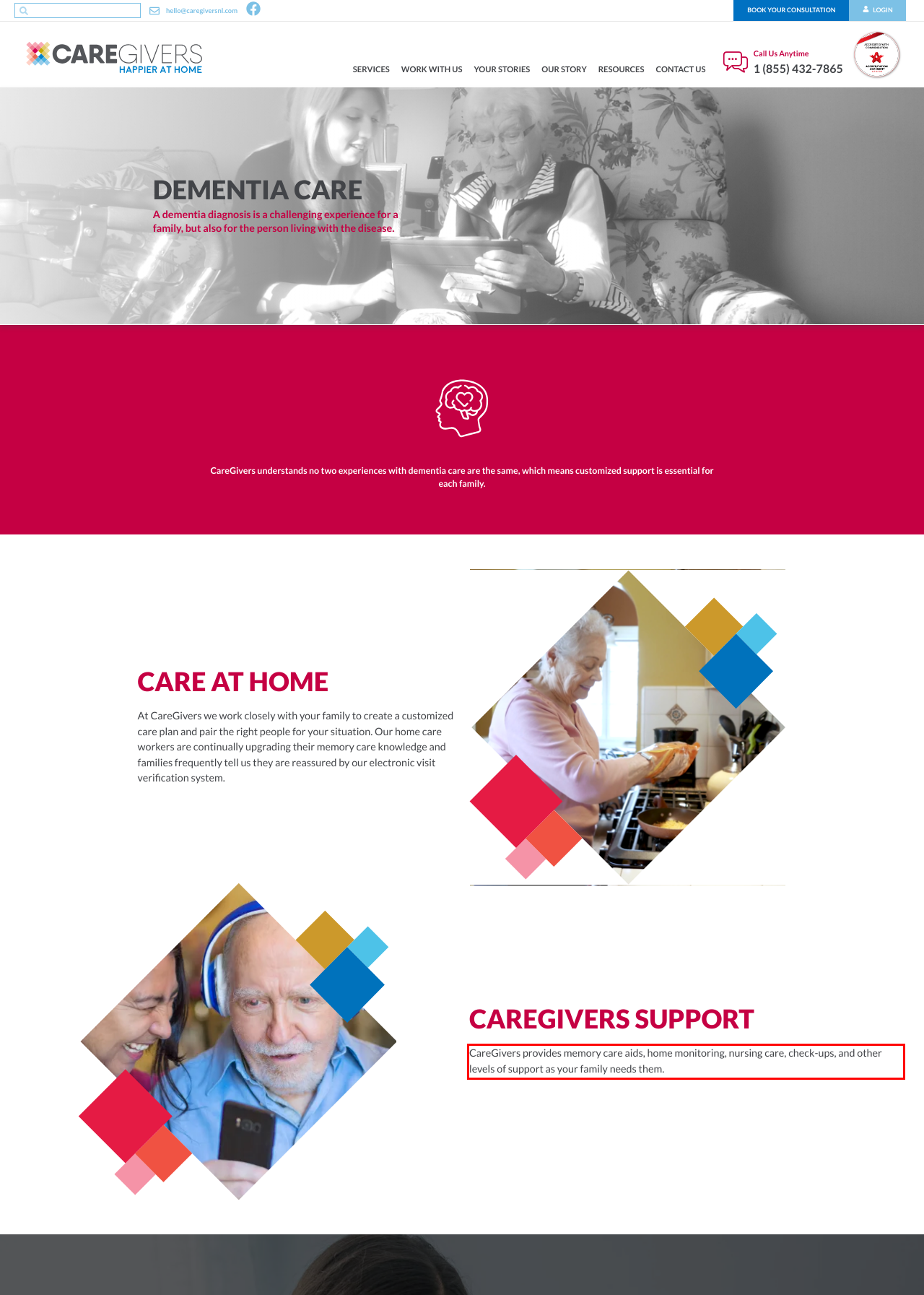You have a screenshot of a webpage with a UI element highlighted by a red bounding box. Use OCR to obtain the text within this highlighted area.

CareGivers provides memory care aids, home monitoring, nursing care, check-ups, and other levels of support as your family needs them.